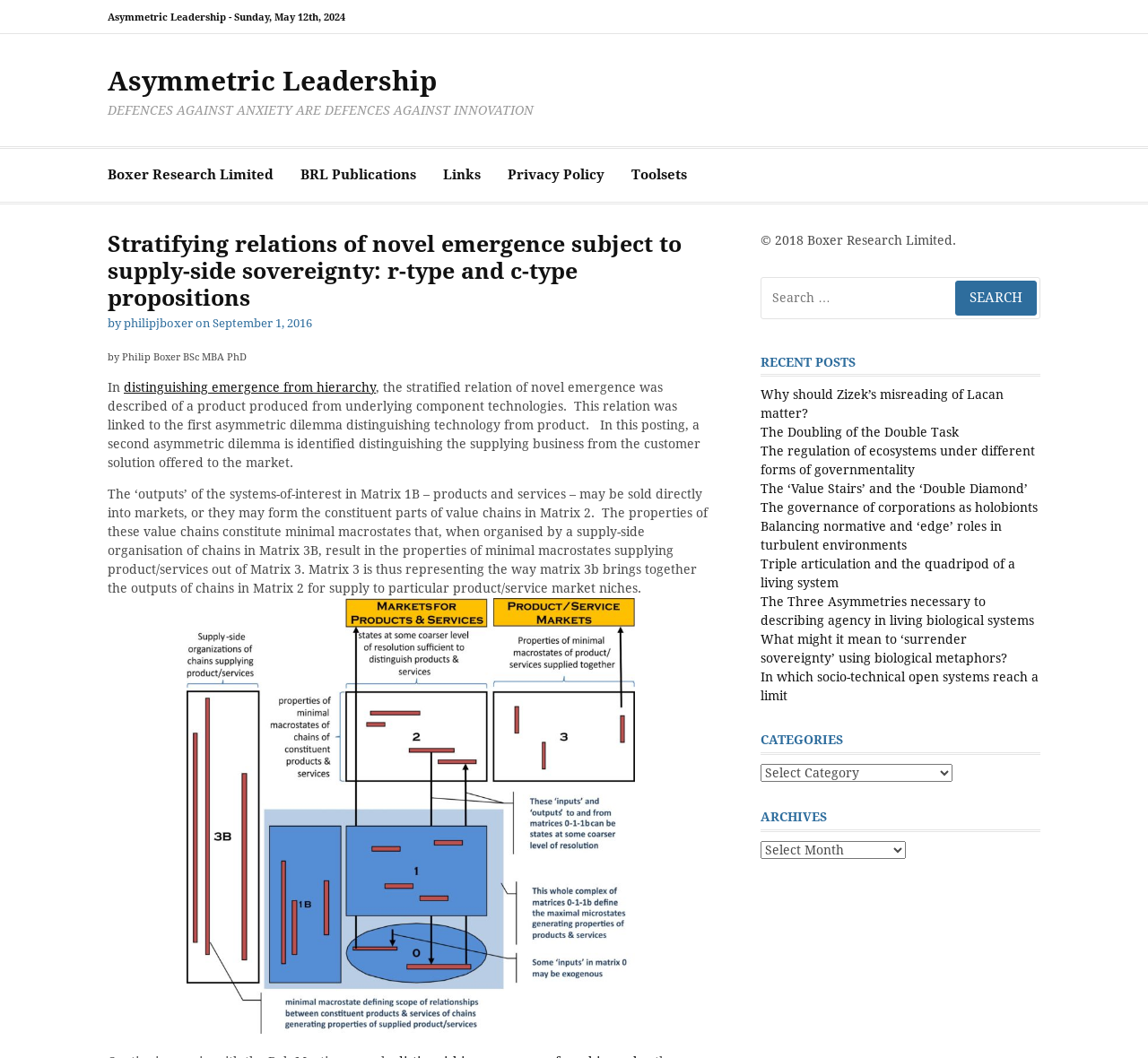Identify the bounding box coordinates of the HTML element based on this description: "Boxer Research Limited".

[0.094, 0.141, 0.238, 0.19]